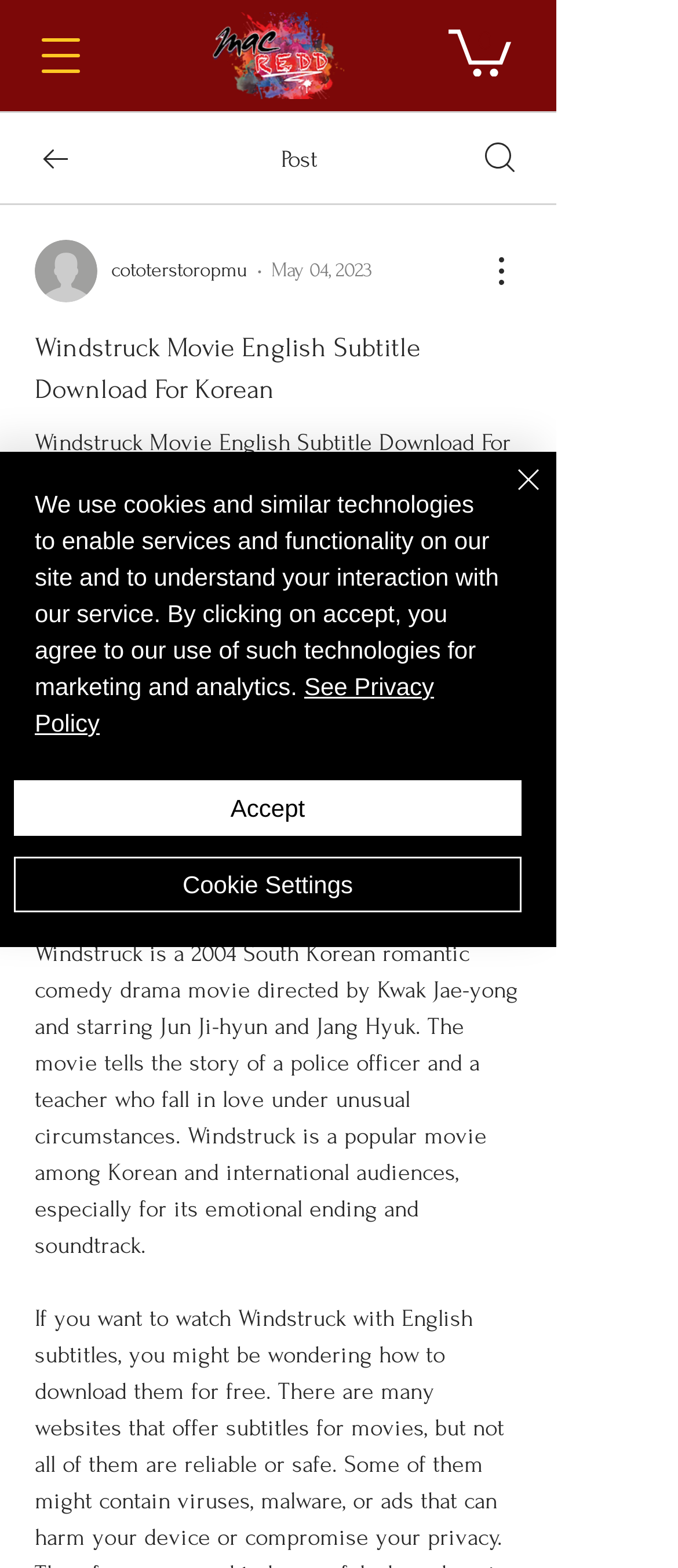Who are the main actors in the movie?
Please provide a comprehensive answer to the question based on the webpage screenshot.

The main actors in the movie can be found in the description of the movie, which is 'Windstruck is a 2004 South Korean romantic comedy drama movie directed by Kwak Jae-yong and starring Jun Ji-hyun and Jang Hyuk...'. This description is located below the heading of the webpage and provides information about the movie.